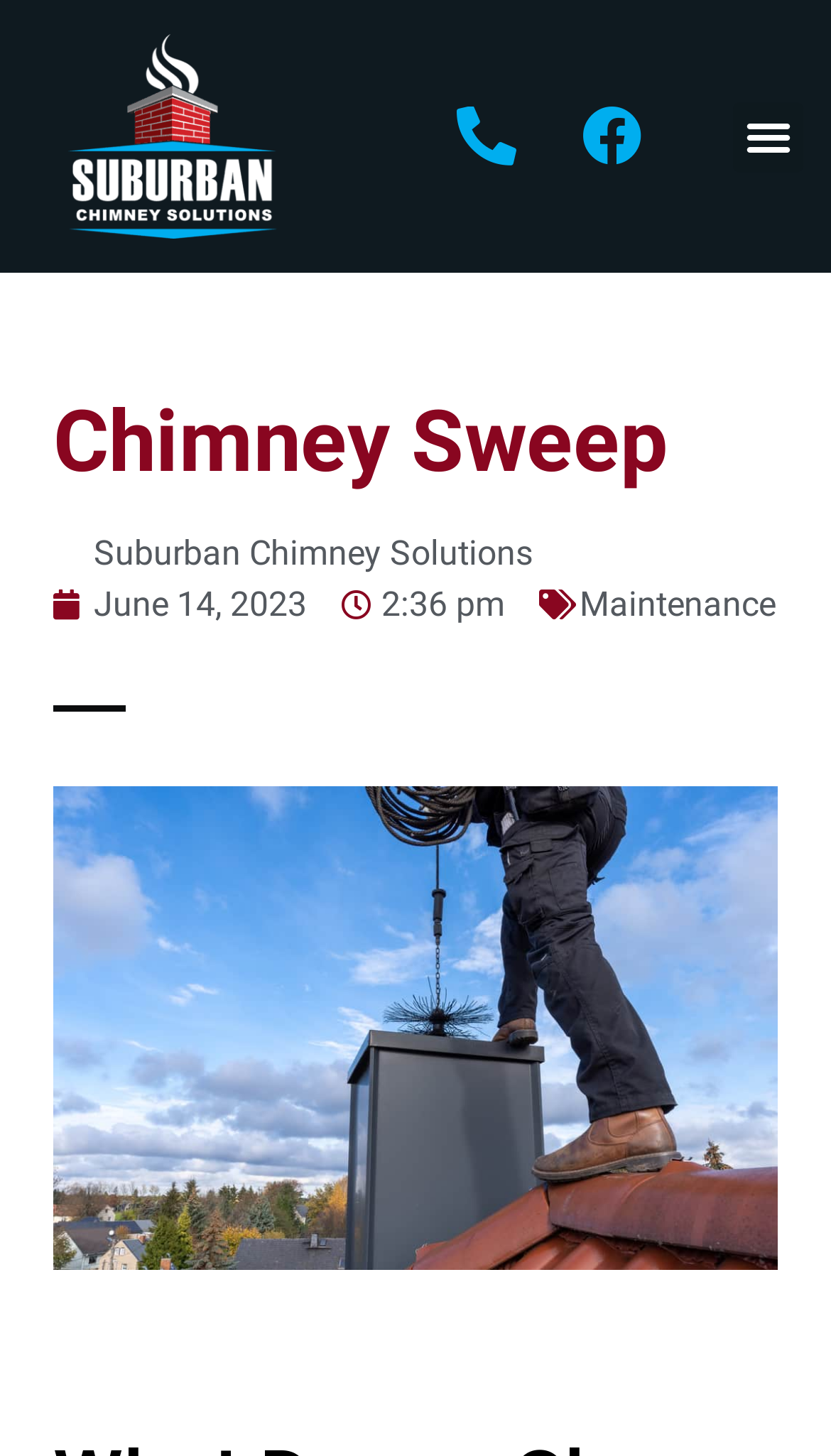Write an elaborate caption that captures the essence of the webpage.

The webpage is about Suburban Chimney Solutions, a company that offers professional chimney sweeping services. At the top left corner, there is a logo of Suburban Chimney Solutions, which is an image linked to the company's homepage. Next to the logo, there are three links, likely representing navigation menu items. 

On the top right corner, there is a button labeled "Menu Toggle" which is currently not expanded. Below the navigation menu, there is a large heading that reads "Chimney Sweep" spanning almost the entire width of the page. 

Under the heading, there is a text "Suburban Chimney Solutions" followed by a link to a specific date, "June 14, 2023", and a time "2:36 pm". To the right of the date and time, there is another link labeled "Maintenance". 

The main content of the page is an image that takes up most of the page's width and height, depicting a chimney sweep in Dakota County. The image is likely a representation of the company's services.